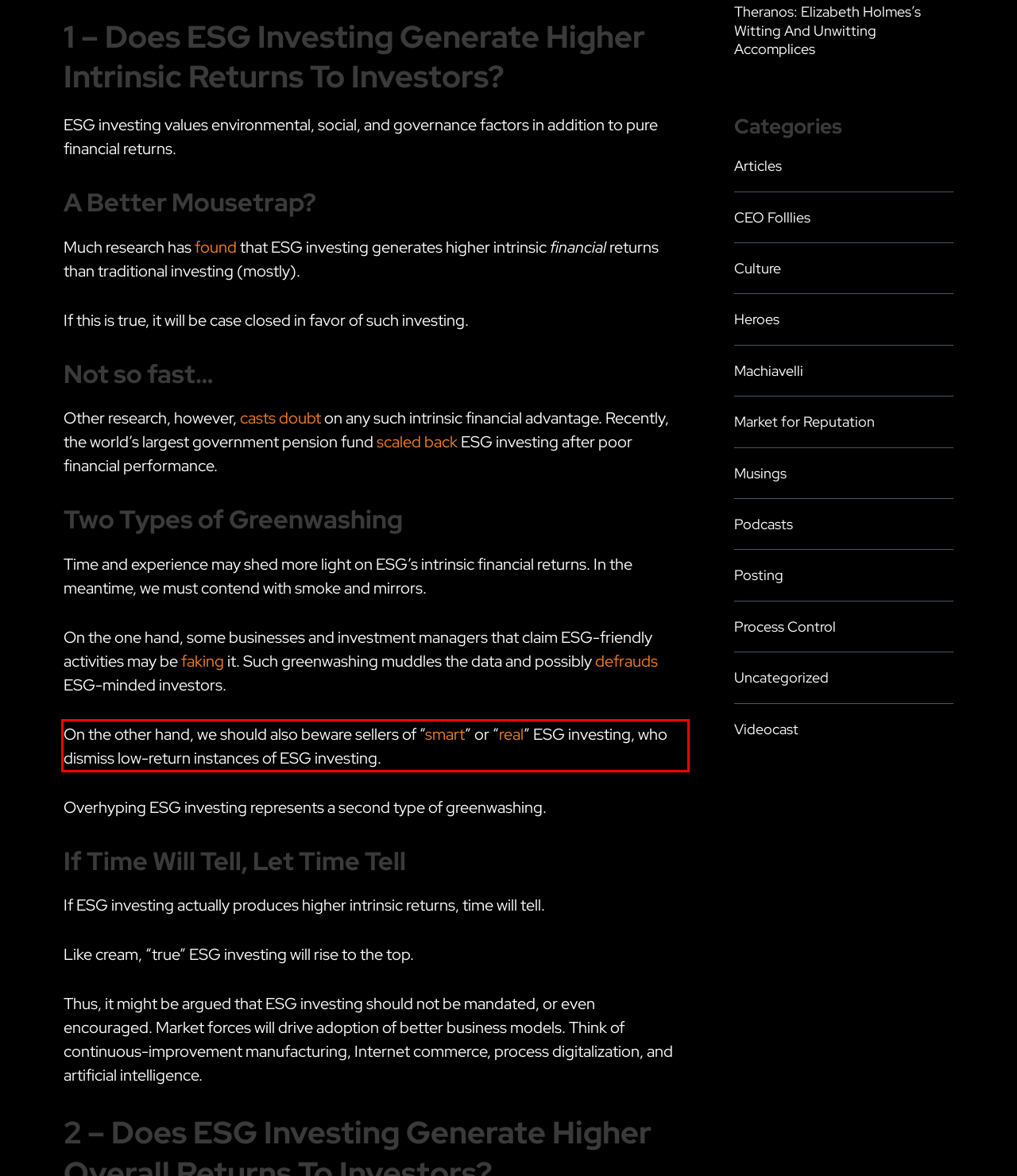Examine the webpage screenshot and use OCR to recognize and output the text within the red bounding box.

On the other hand, we should also beware sellers of “smart” or “real” ESG investing, who dismiss low-return instances of ESG investing.